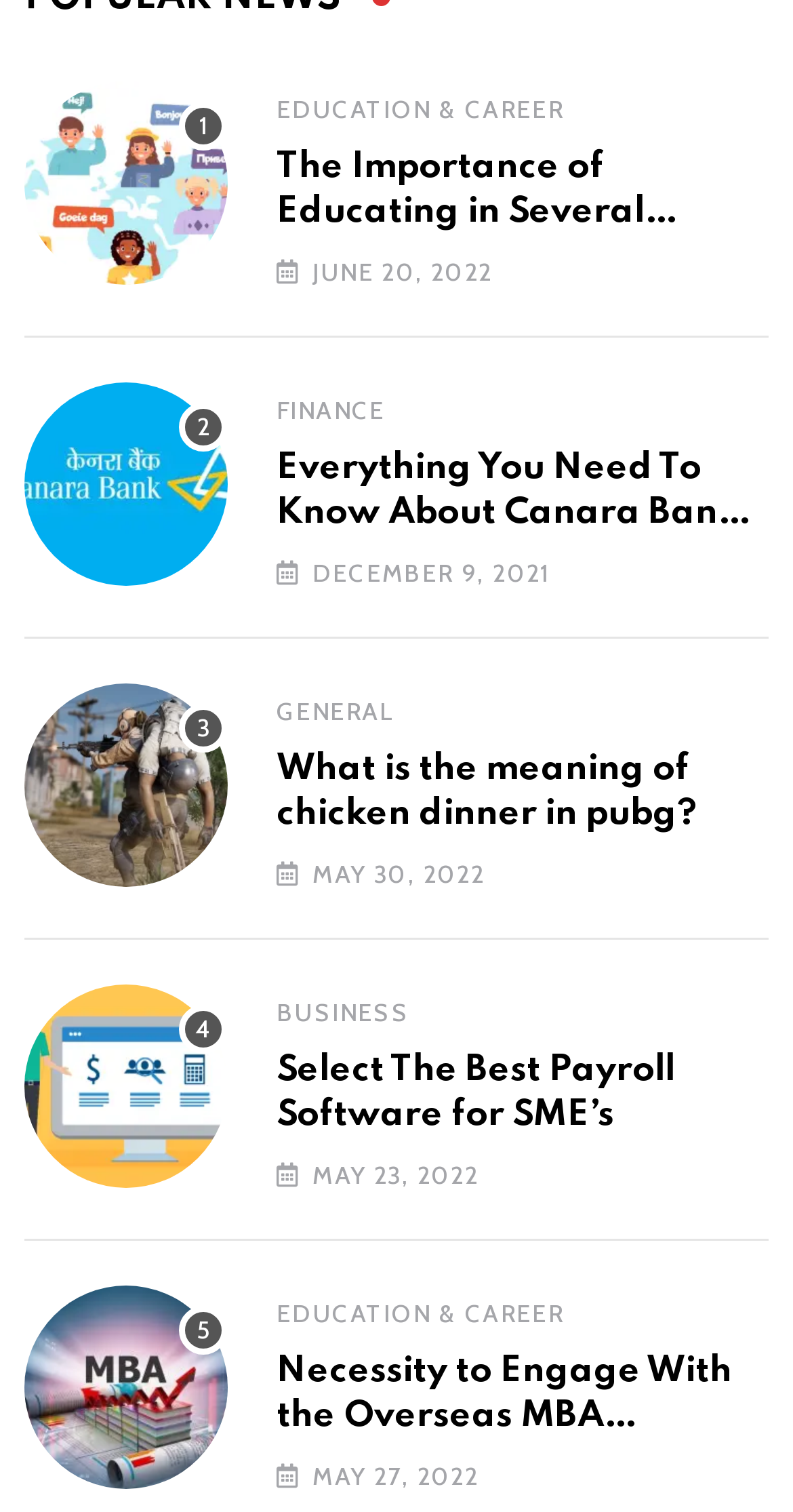Answer succinctly with a single word or phrase:
How many images are on this webpage?

5